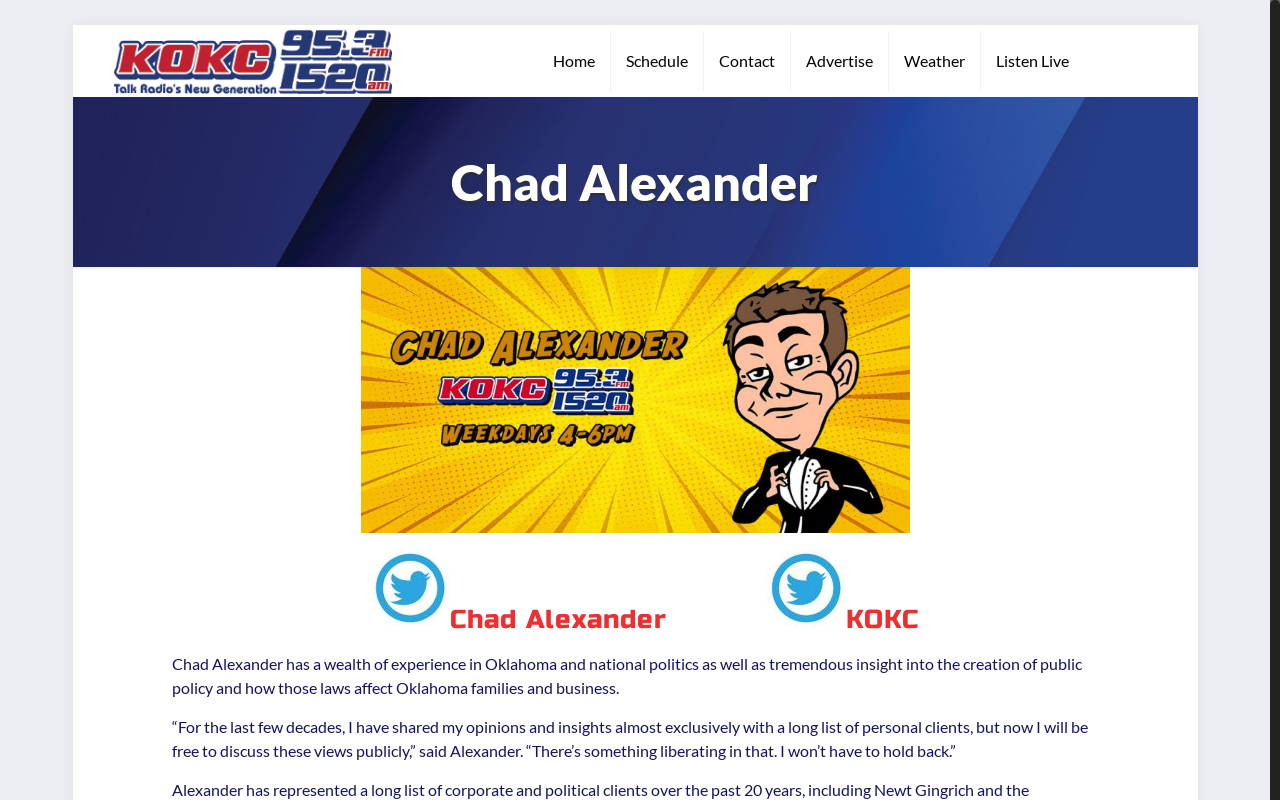Create an elaborate caption for the webpage.

The webpage is about Chad Alexander, a personality associated with News Talk KOKC. At the top left, there is a link to "News Talk KOKC". To the right of this link, there are several navigation links, including "Home", "Schedule", "Contact", "Advertise", "Weather", and "Listen Live", which are evenly spaced and aligned horizontally.

Below the navigation links, there is a prominent heading that reads "Chad Alexander". Underneath this heading, there is a brief description of Chad Alexander, which spans almost the entire width of the page. This description is divided into two parts: a brief introduction to Chad Alexander's experience and expertise, and a quote from Alexander himself.

On the right side of the page, there are three social media links, represented by icons, which are aligned vertically. These links are placed near the top of the page, above the description of Chad Alexander.

Overall, the webpage has a simple and organized layout, with a clear focus on Chad Alexander and his association with News Talk KOKC.